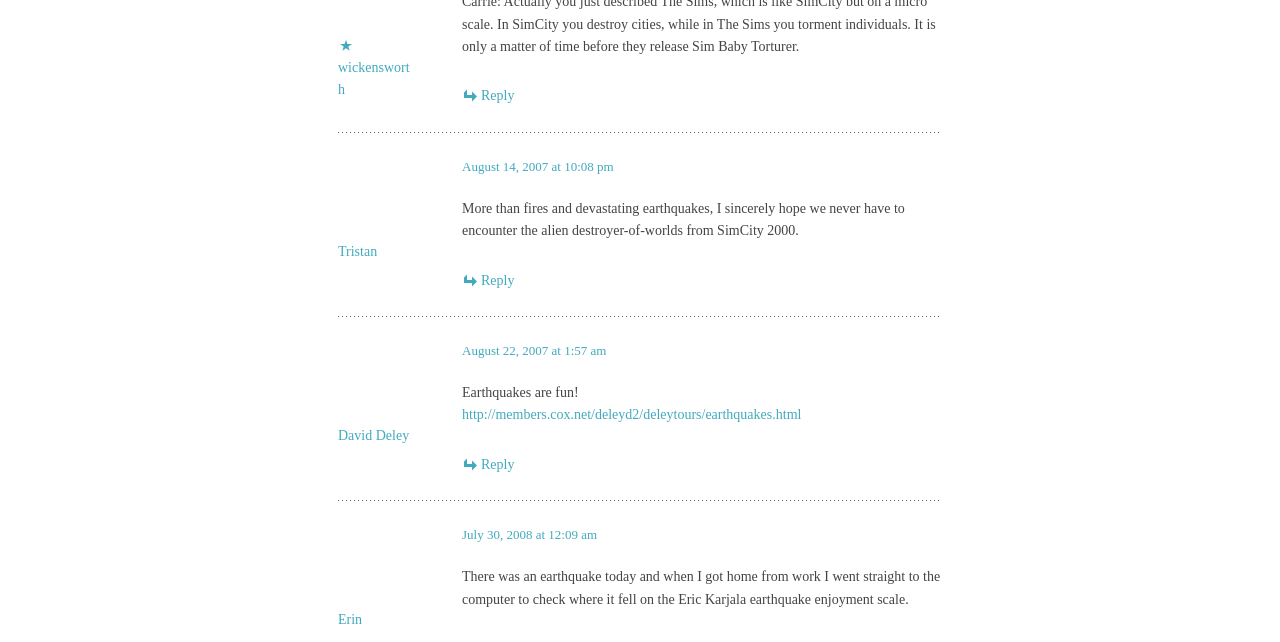Can you provide the bounding box coordinates for the element that should be clicked to implement the instruction: "View Tristan's post"?

[0.264, 0.38, 0.295, 0.403]